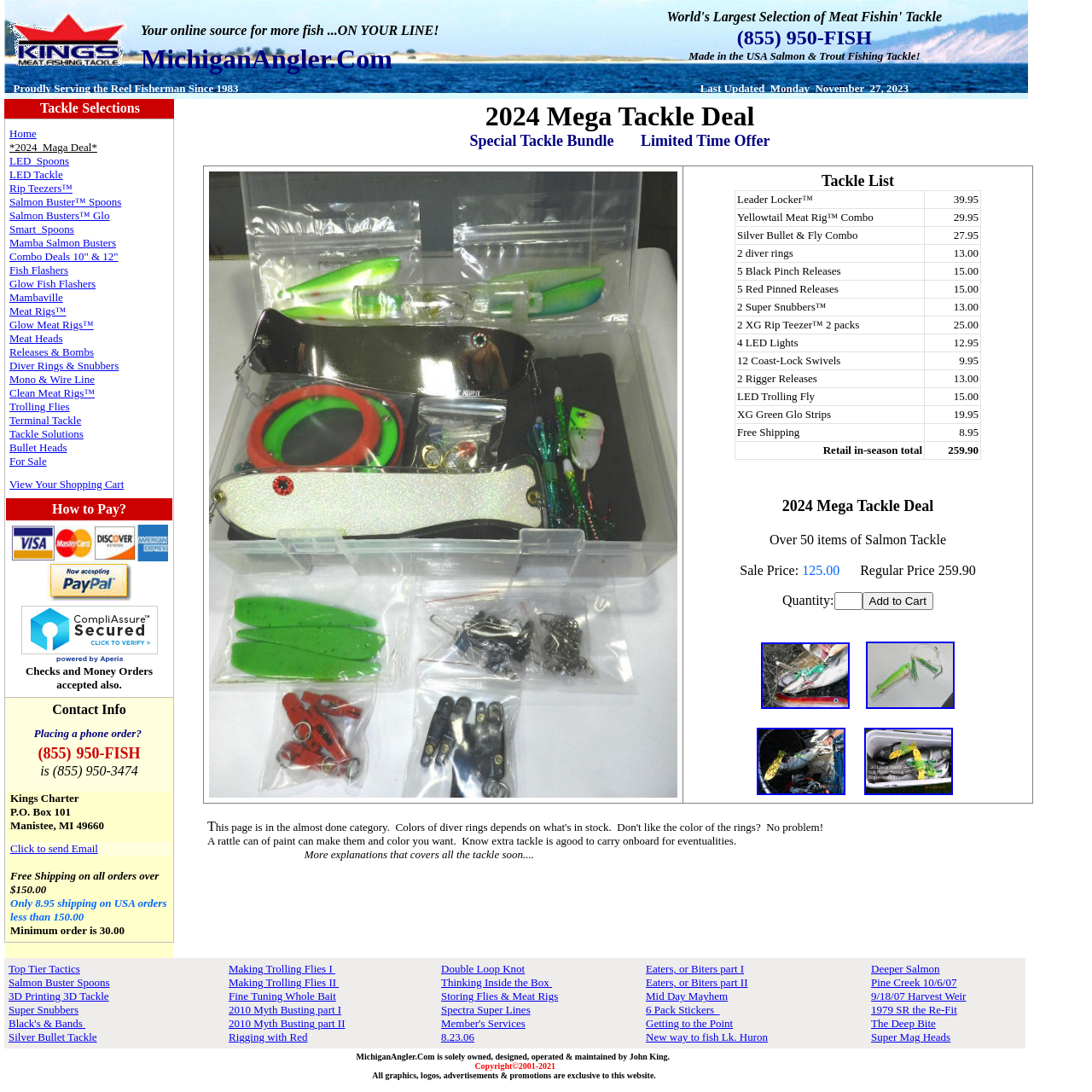What is the minimum order amount?
Your answer should be a single word or phrase derived from the screenshot.

30.00